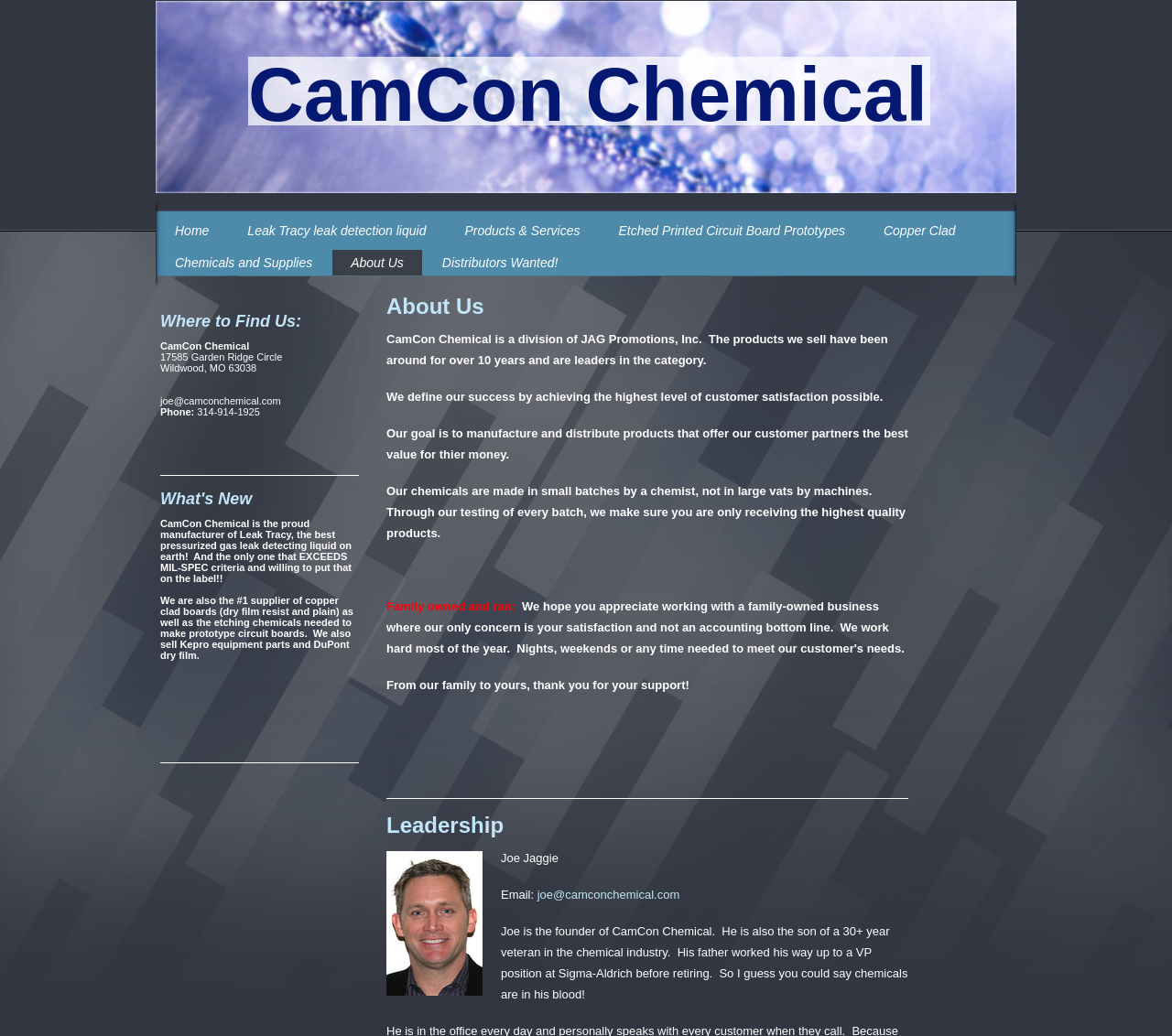Provide a comprehensive description of the webpage.

The webpage is about CamCon Chemical, a division of JAG Promotions, Inc., and is focused on the "About Us" section. At the top, there is a logo in the form of an SVG element, accompanied by the company name "CamCon Chemical" in text. Below the logo, there is a navigation menu with links to various sections of the website, including "Home", "Leak Tracy leak detection liquid", "Products & Services", and more.

The main content of the page is divided into several sections. The first section has a heading "About Us" and provides a brief overview of the company, stating that their products have been around for over 10 years and are leaders in their category. The text also mentions the company's goal of achieving the highest level of customer satisfaction and manufacturing products that offer the best value for money.

The next section has a heading "Leadership" and features a link to a person's profile, likely the founder of the company, Joe Jaggie. There is a brief description of Joe's background, including his father's experience in the chemical industry.

On the left side of the page, there is a section with a heading "Where to Find Us:" that provides the company's address, email, and phone number.

Further down, there is a section with a heading "What's New" that highlights the company's products, including Leak Tracy, a pressurized gas leak detecting liquid, and their supply of copper clad boards and etching chemicals.

Throughout the page, there are several blocks of text that provide more information about the company's products, mission, and leadership.